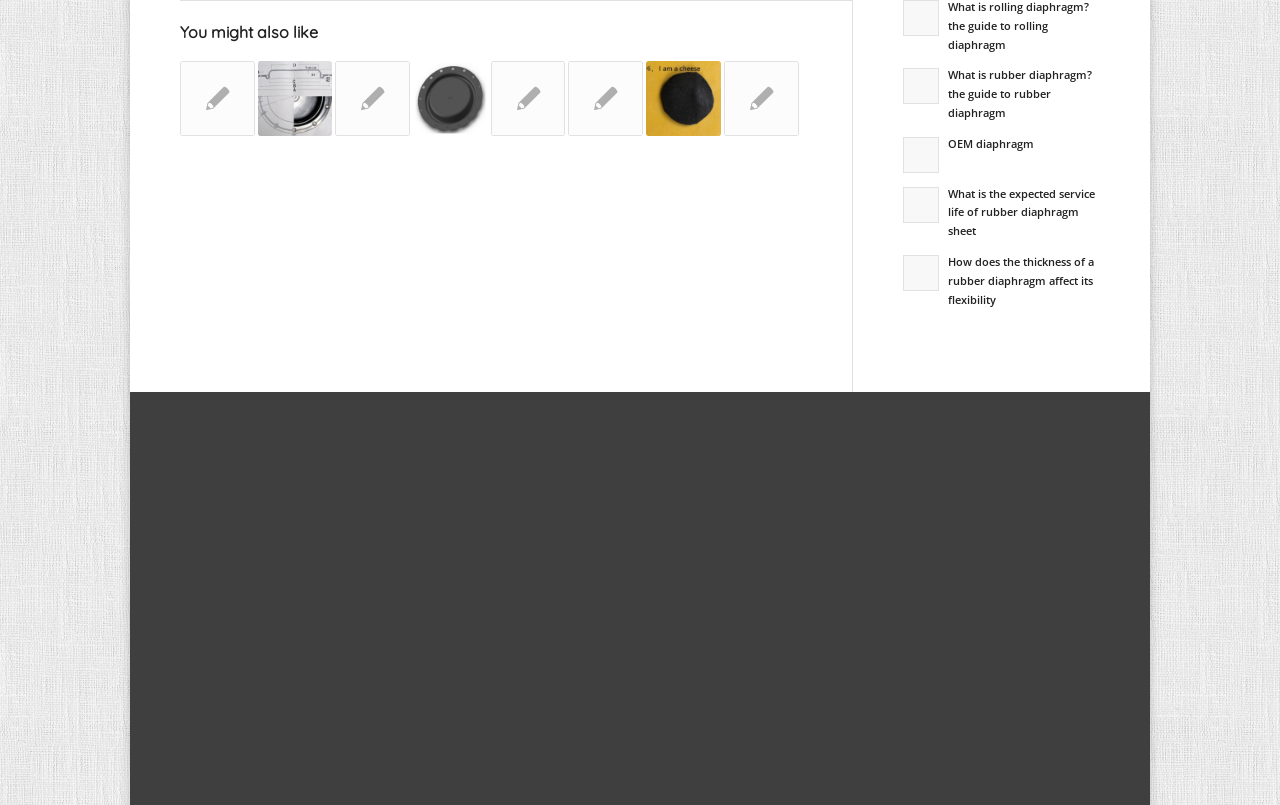What is the company's experience in diaphragm production?
Use the information from the screenshot to give a comprehensive response to the question.

The company's experience in diaphragm production is mentioned in the 'OUR COMPANY' section, where it says 'We are a factory with 15 years of experience in diaphragm production'.